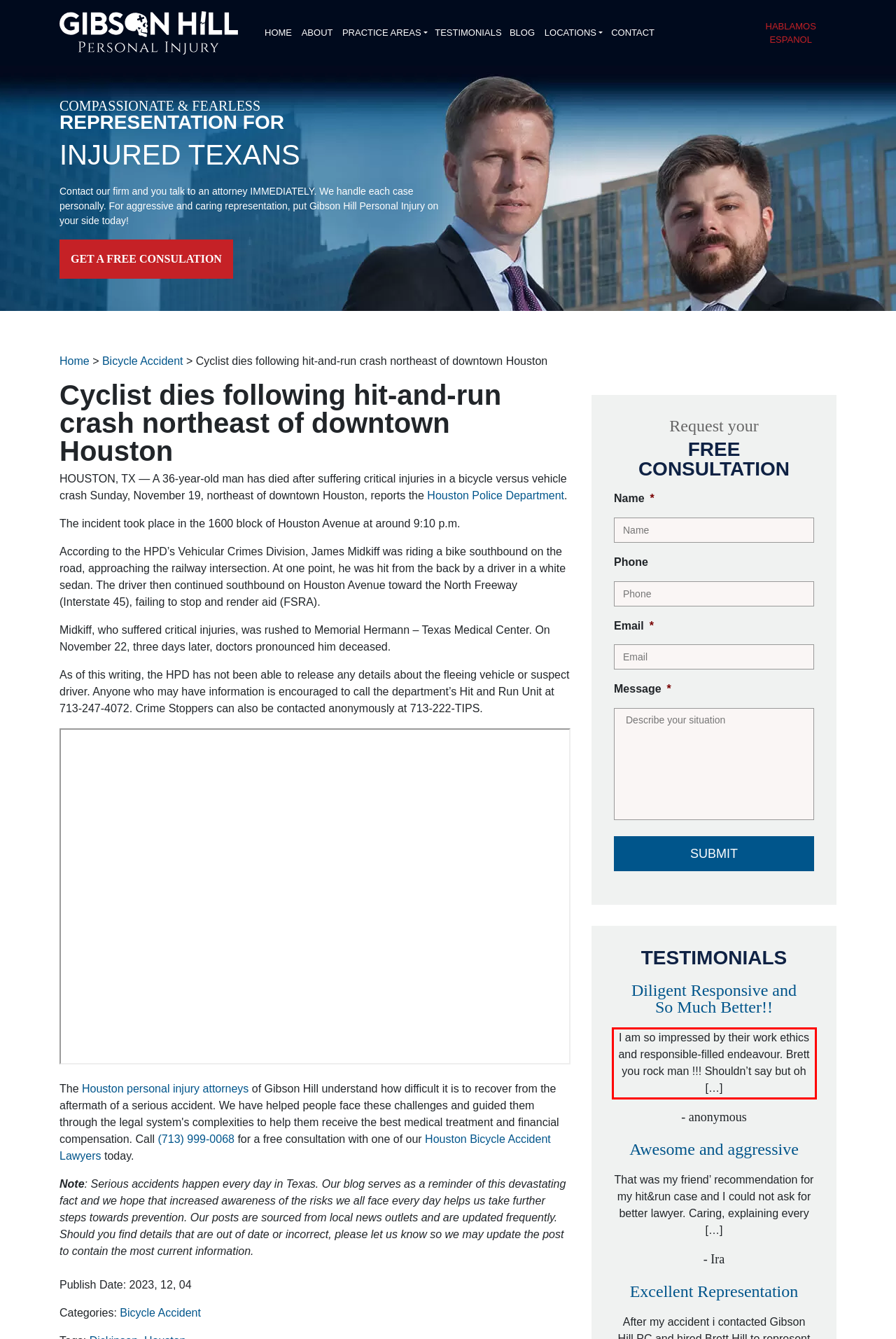Identify and transcribe the text content enclosed by the red bounding box in the given screenshot.

I am so impressed by their work ethics and responsible-filled endeavour. Brett you rock man !!! Shouldn’t say but oh […]